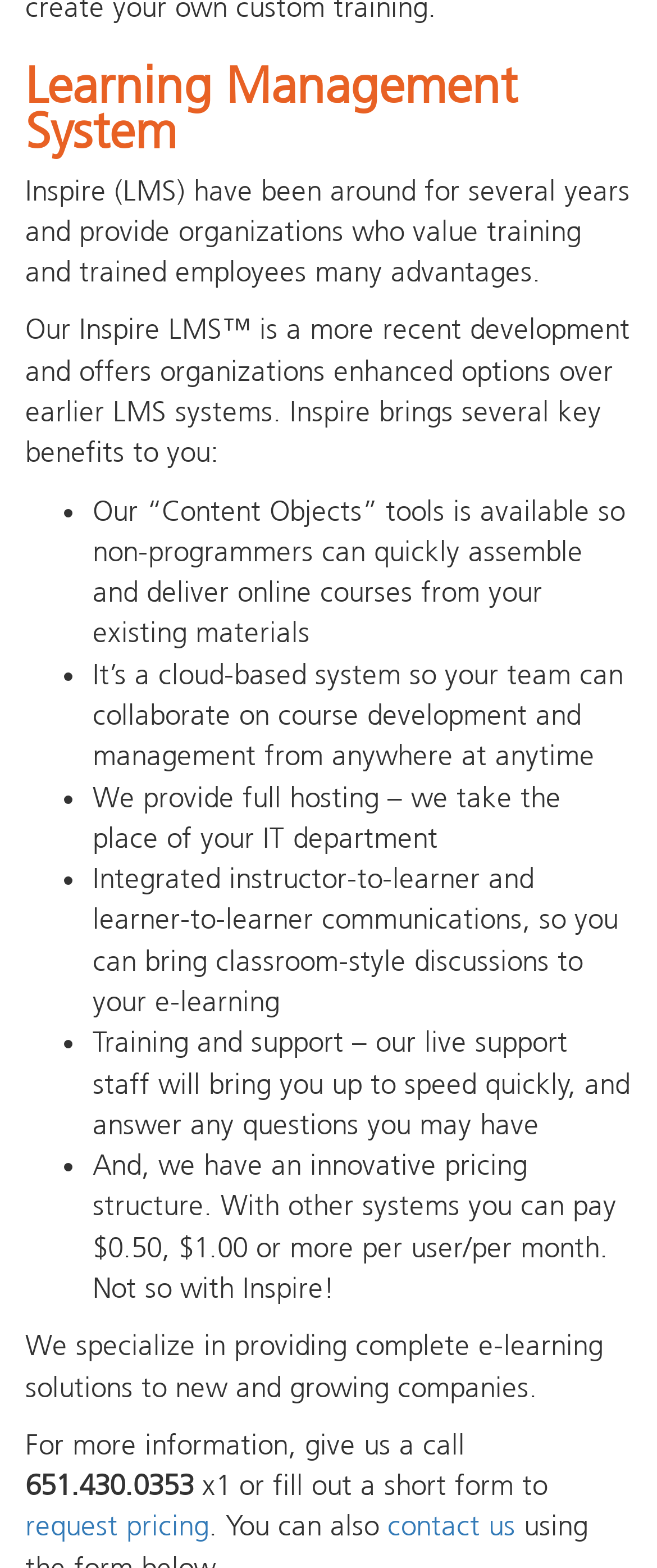What is unique about the pricing structure of Inspire?
Please interpret the details in the image and answer the question thoroughly.

The webpage mentions 'And, we have an innovative pricing structure. With other systems you can pay $0.50, $1.00 or more per user/per month. Not so with Inspire!' which suggests that the pricing structure of Inspire is unique and innovative compared to other systems.